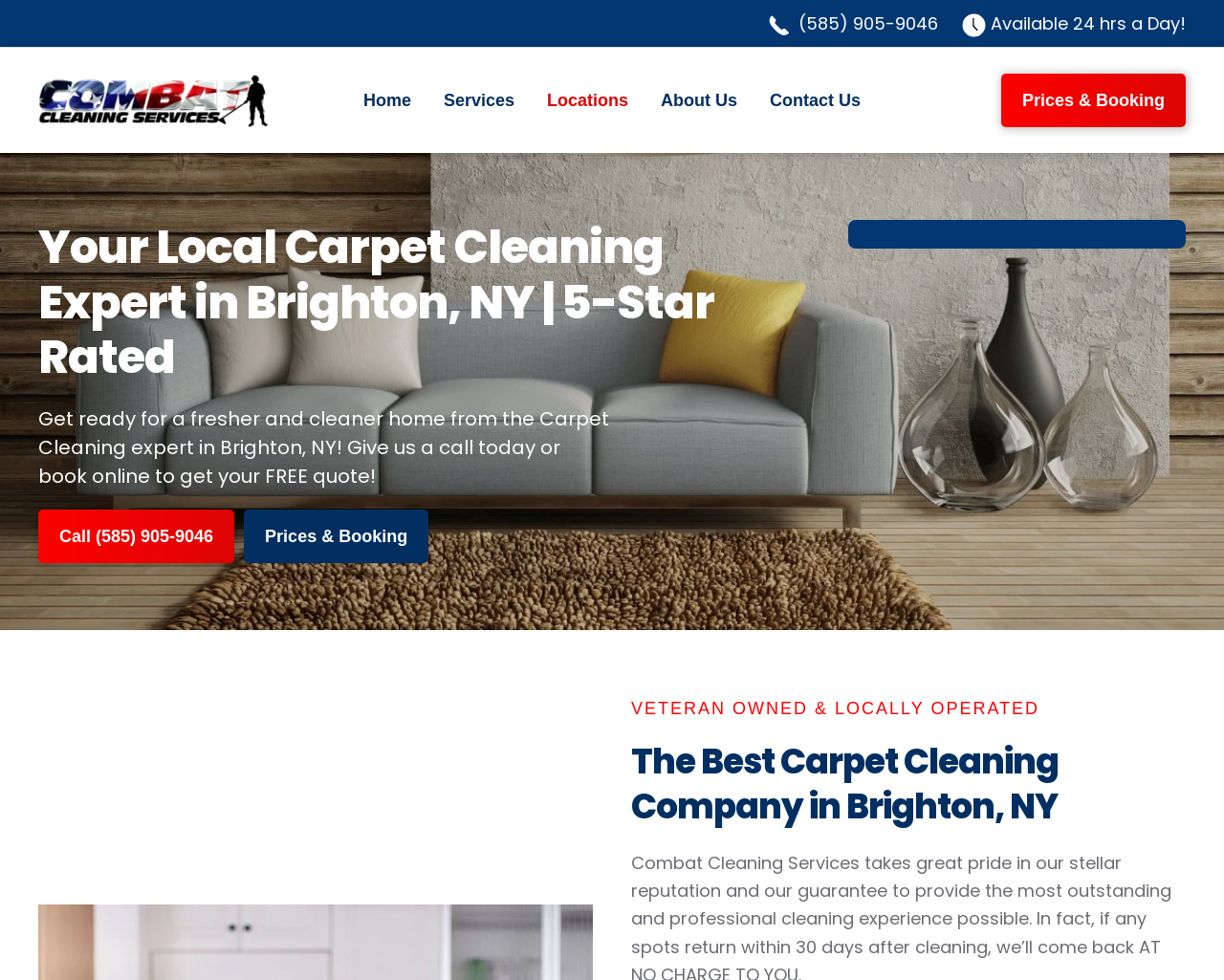Can you specify the bounding box coordinates of the area that needs to be clicked to fulfill the following instruction: "Call the phone number"?

[0.652, 0.012, 0.766, 0.036]